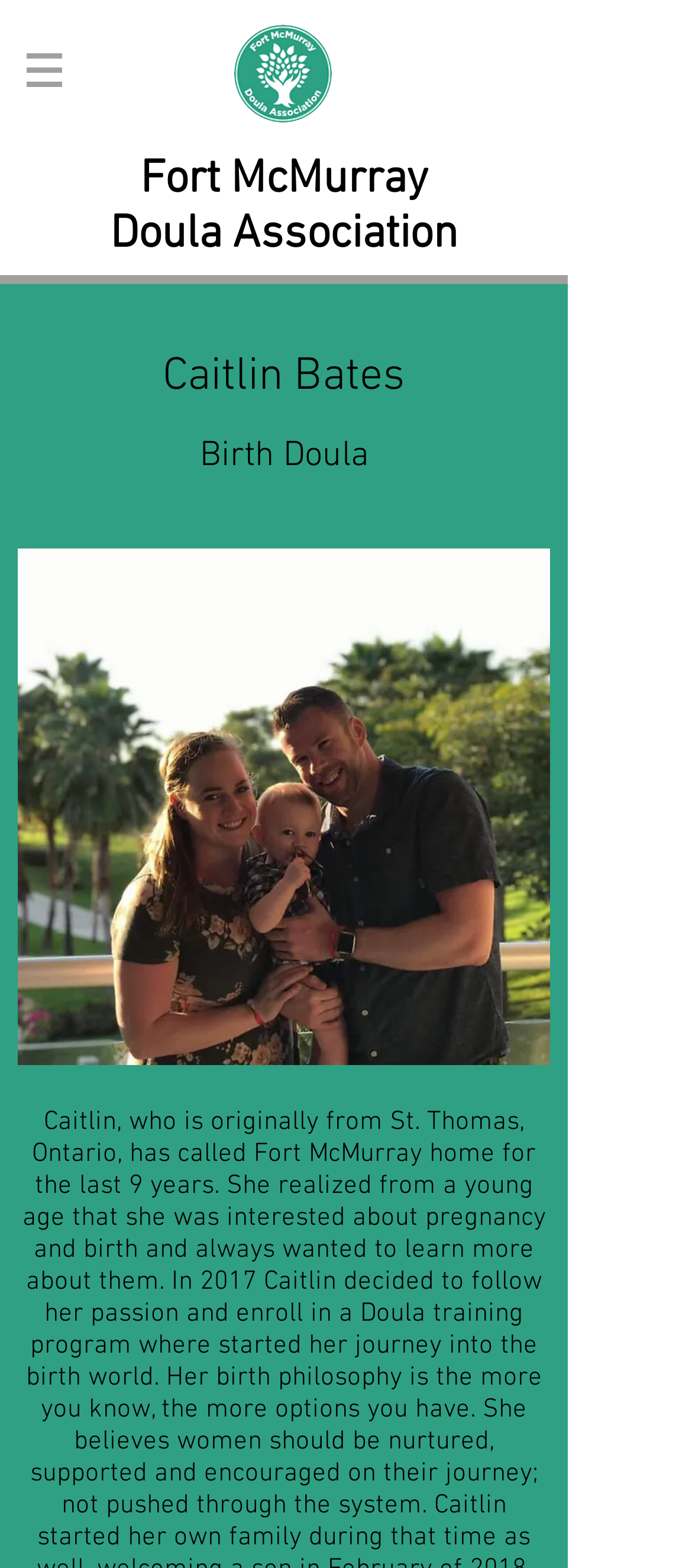Based on the element description "Fort McMurray Doula Association", predict the bounding box coordinates of the UI element.

[0.159, 0.097, 0.662, 0.168]